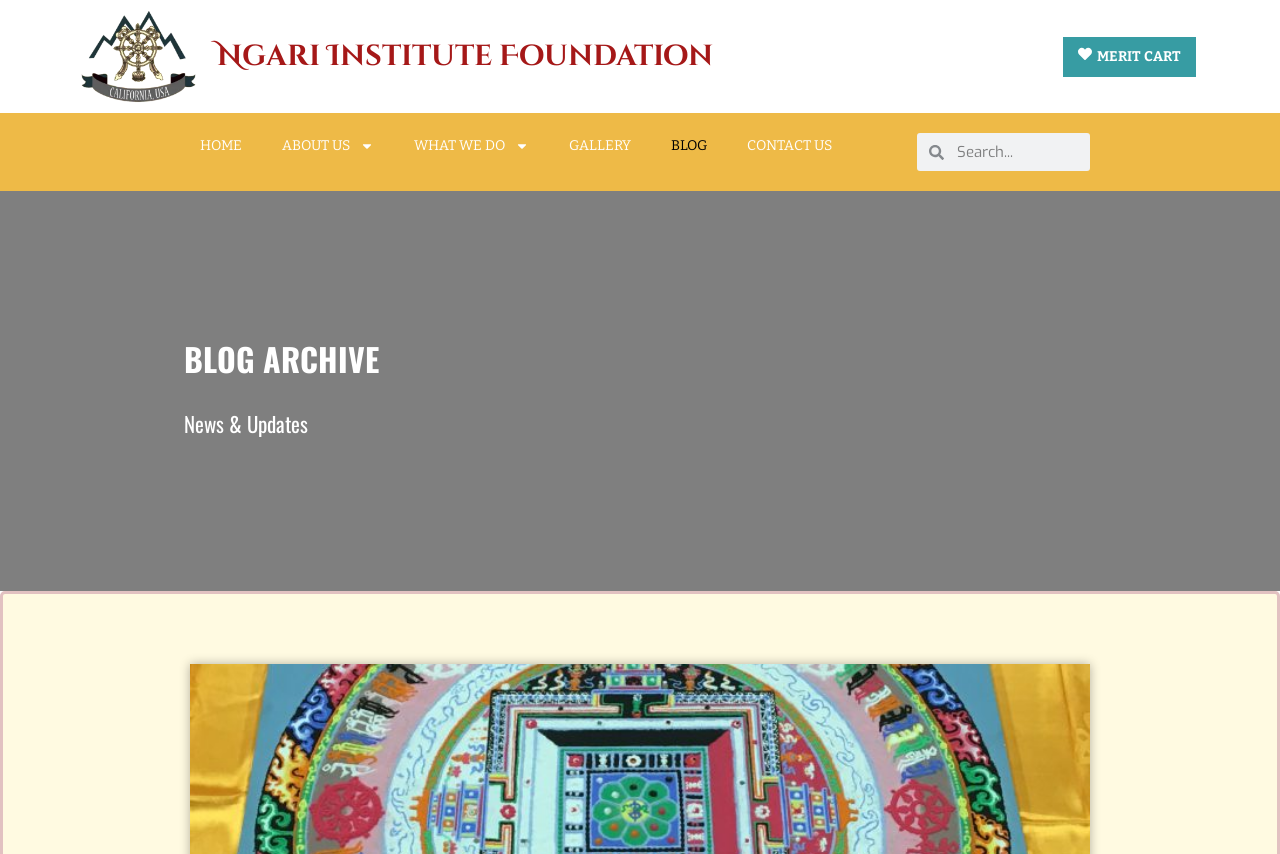Please determine the bounding box coordinates of the section I need to click to accomplish this instruction: "view blog archive".

[0.143, 0.394, 0.492, 0.447]